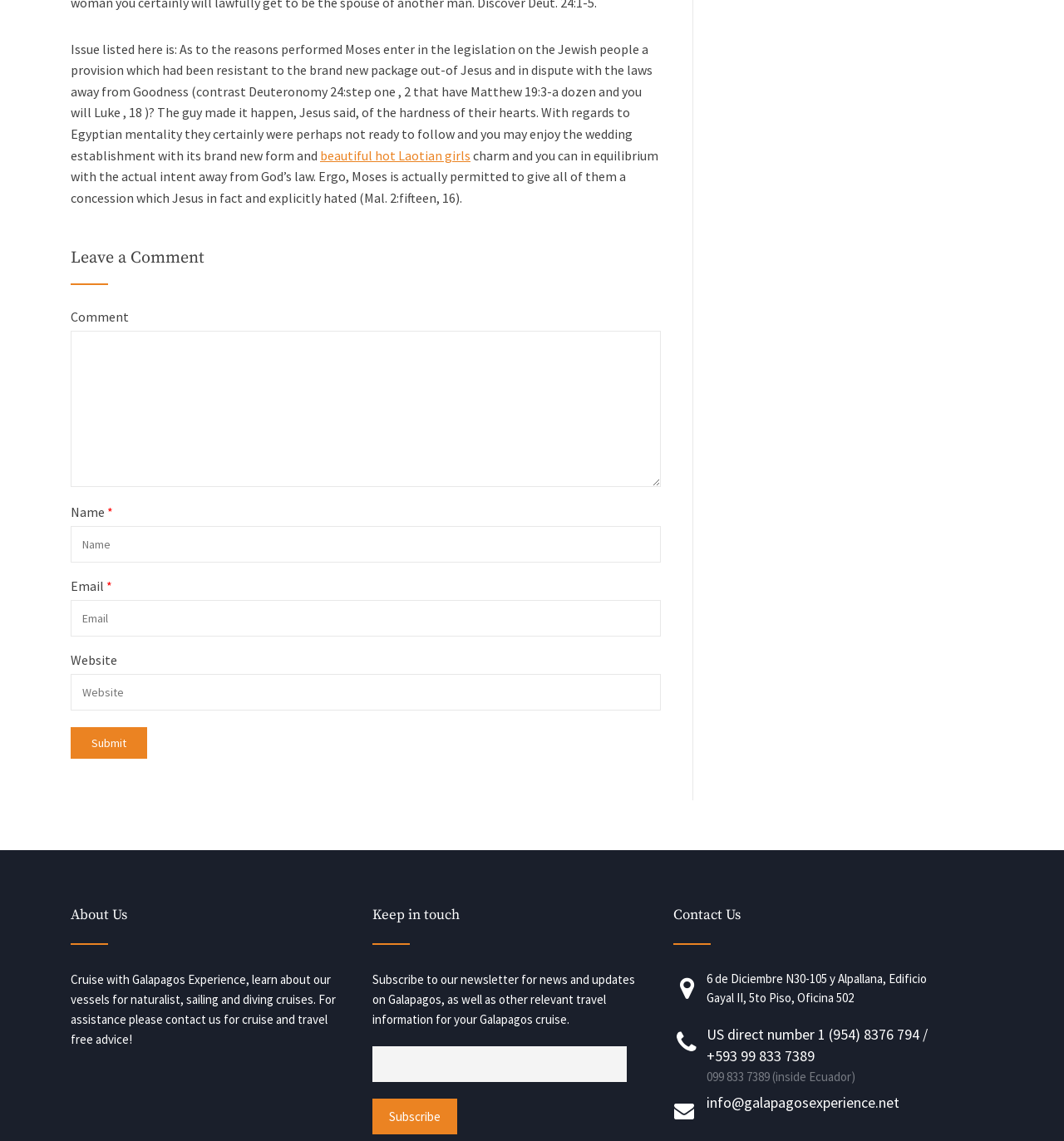Respond to the following query with just one word or a short phrase: 
How can one contact Galapagos Experience?

Phone, email, or address